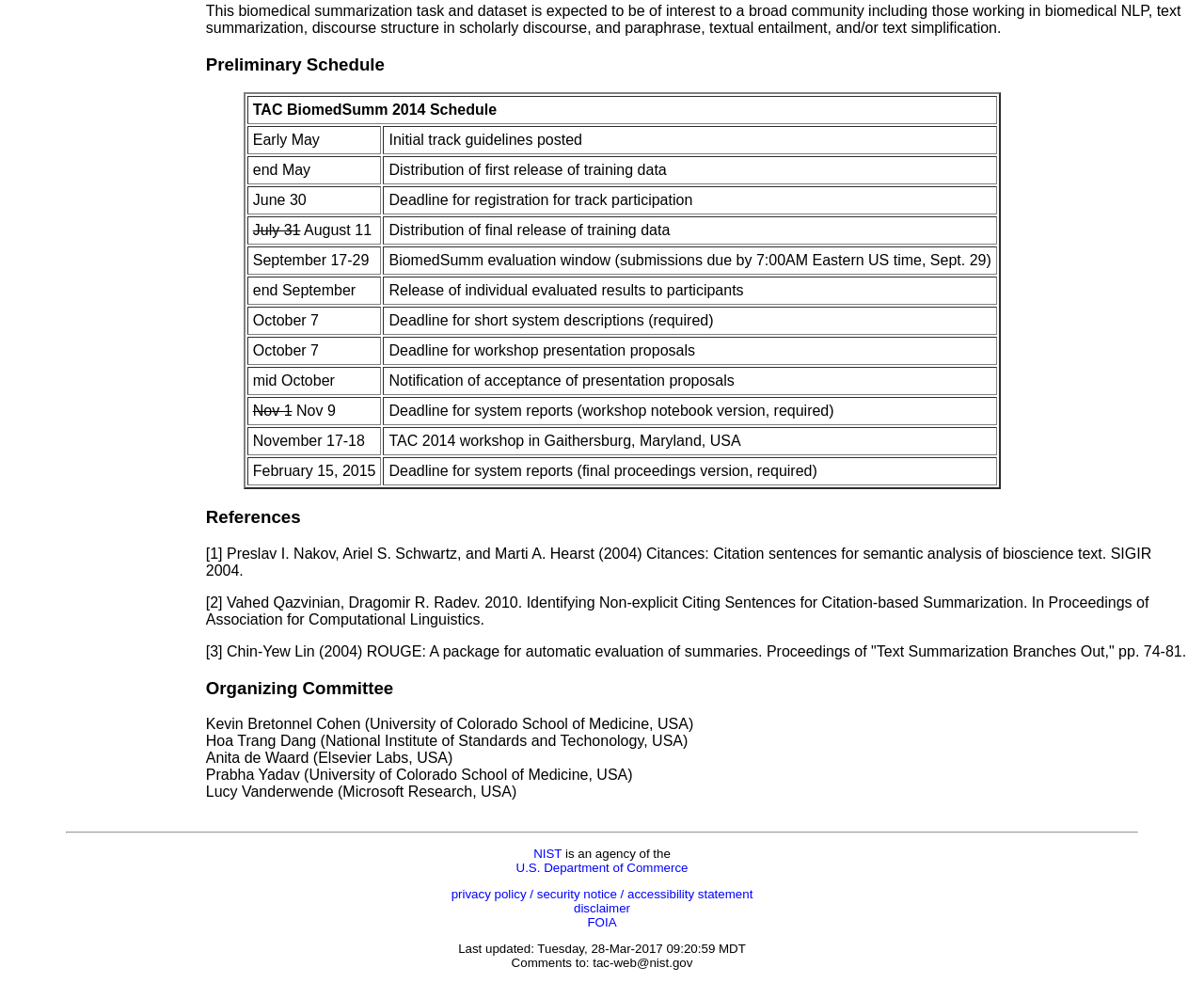Provide your answer in one word or a succinct phrase for the question: 
What is the purpose of the BiomedSumm evaluation window?

Submissions due by Sept. 29